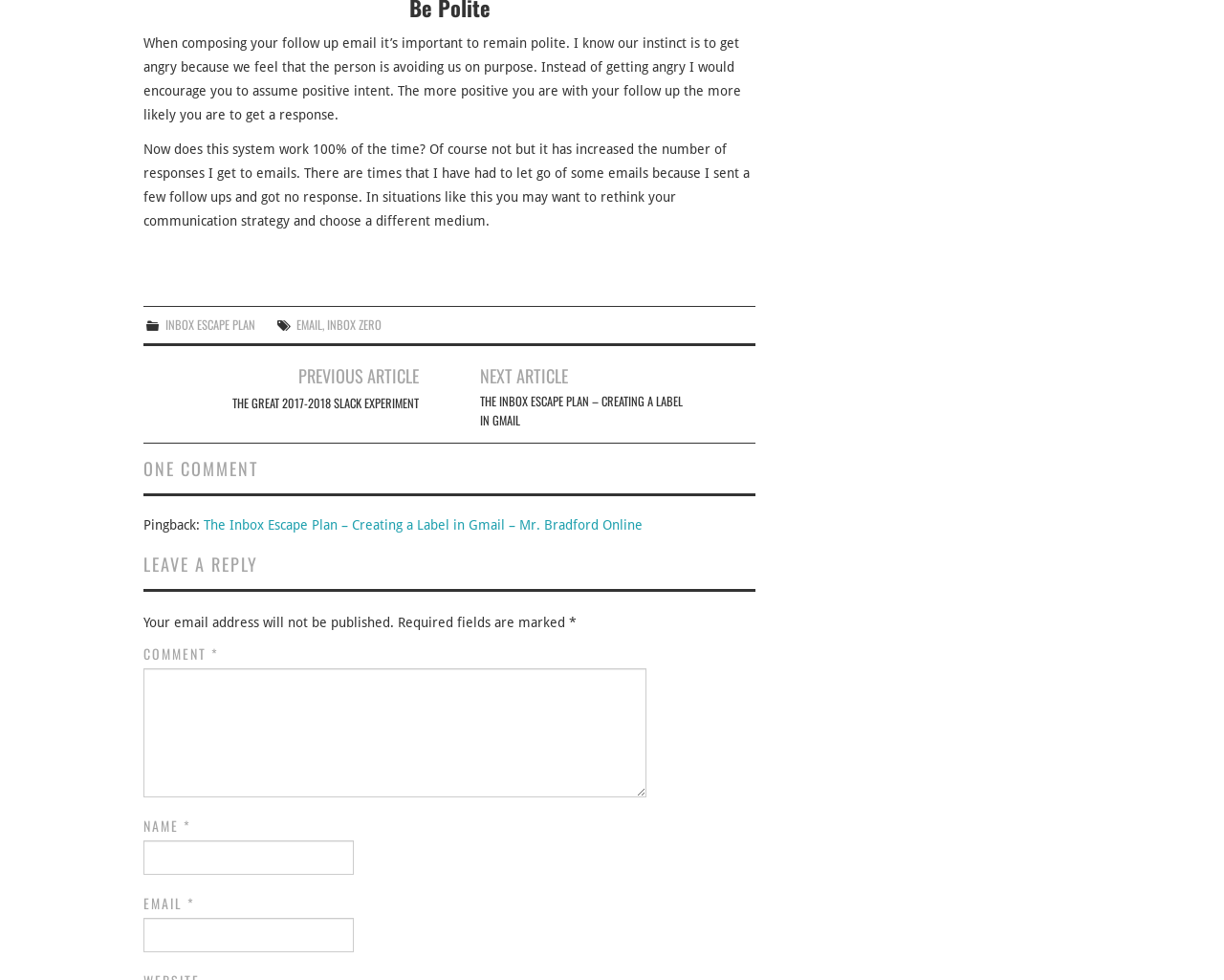Identify the bounding box coordinates of the clickable region necessary to fulfill the following instruction: "Click on the 'EMAIL' link". The bounding box coordinates should be four float numbers between 0 and 1, i.e., [left, top, right, bottom].

[0.242, 0.322, 0.263, 0.34]